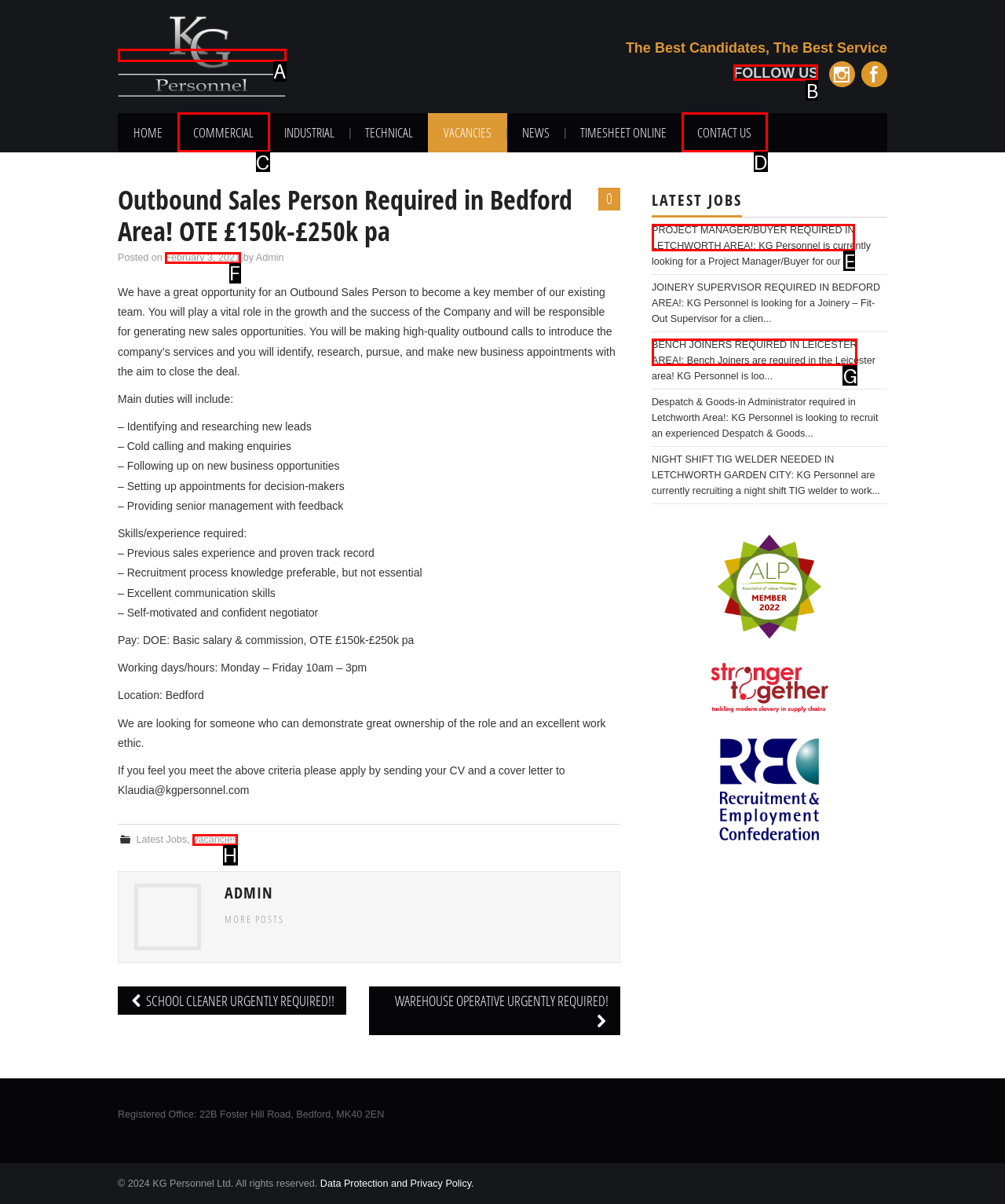Given the task: Visit the 'Crown Lands' website, tell me which HTML element to click on.
Answer with the letter of the correct option from the given choices.

None